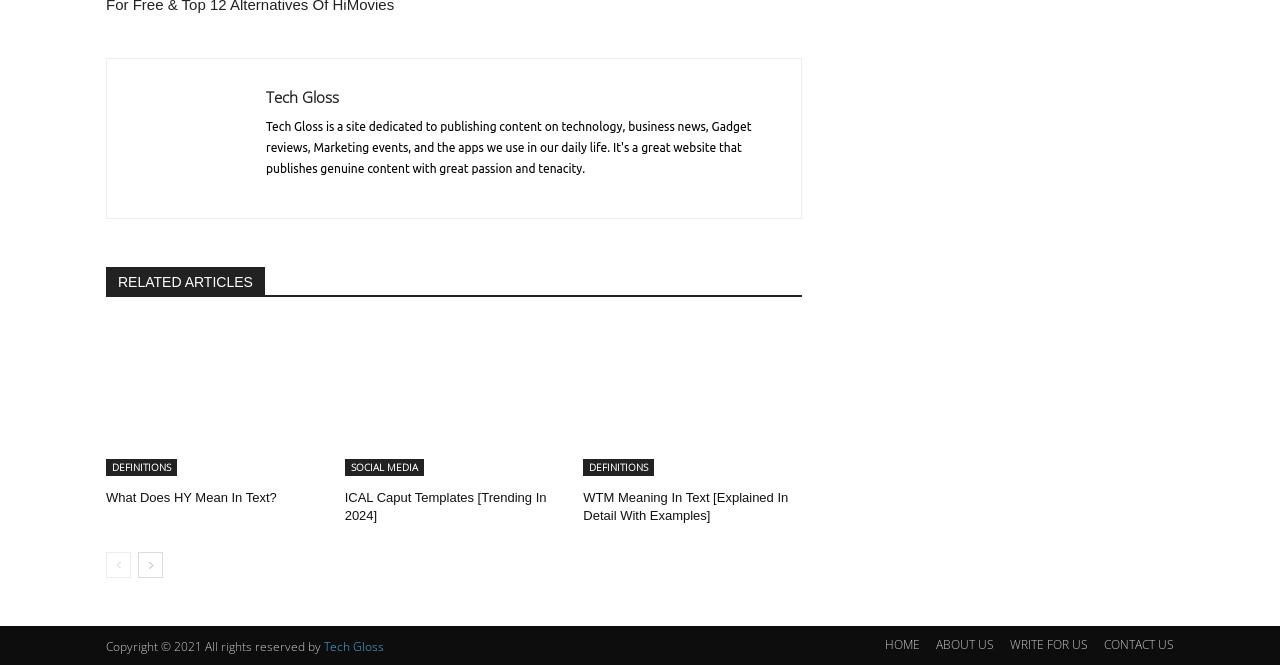What is the last link in the webpage?
Based on the image, give a concise answer in the form of a single word or short phrase.

CONTACT US